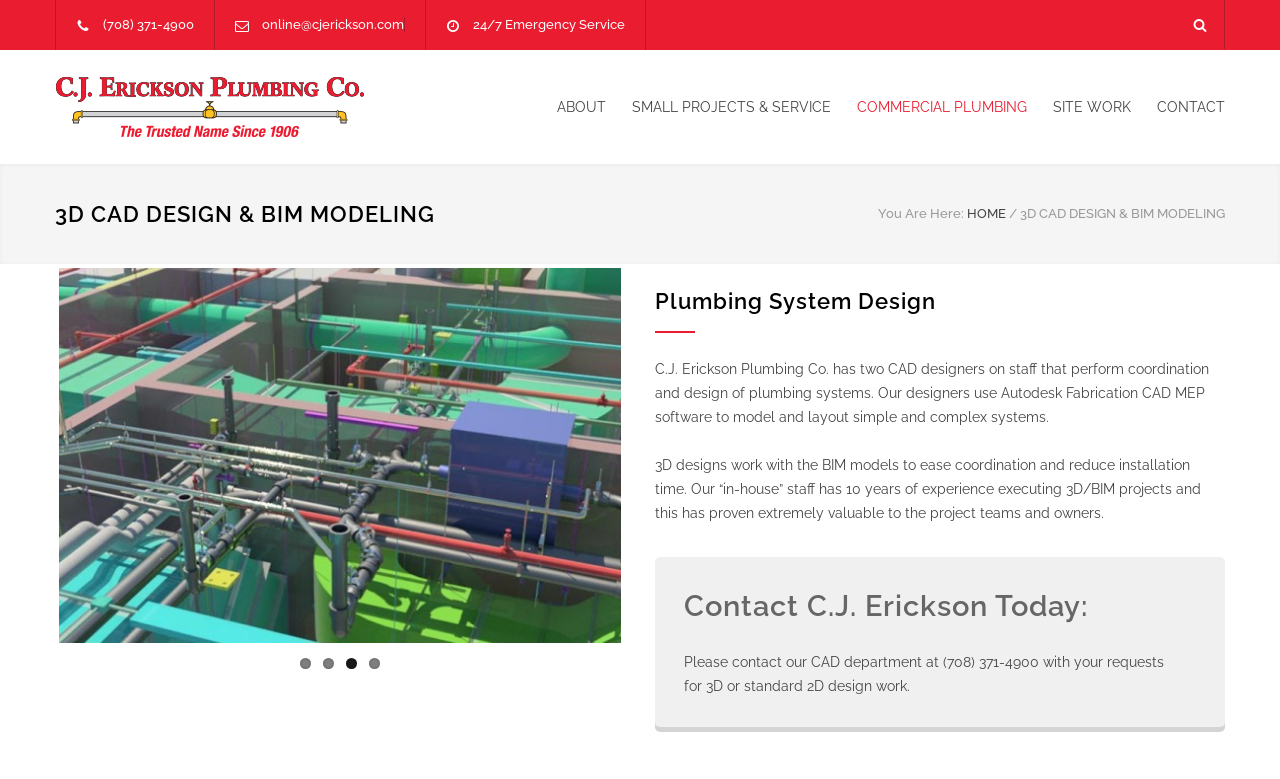Identify the bounding box coordinates for the UI element that matches this description: "COMMERCIAL PLUMBING".

[0.649, 0.107, 0.802, 0.168]